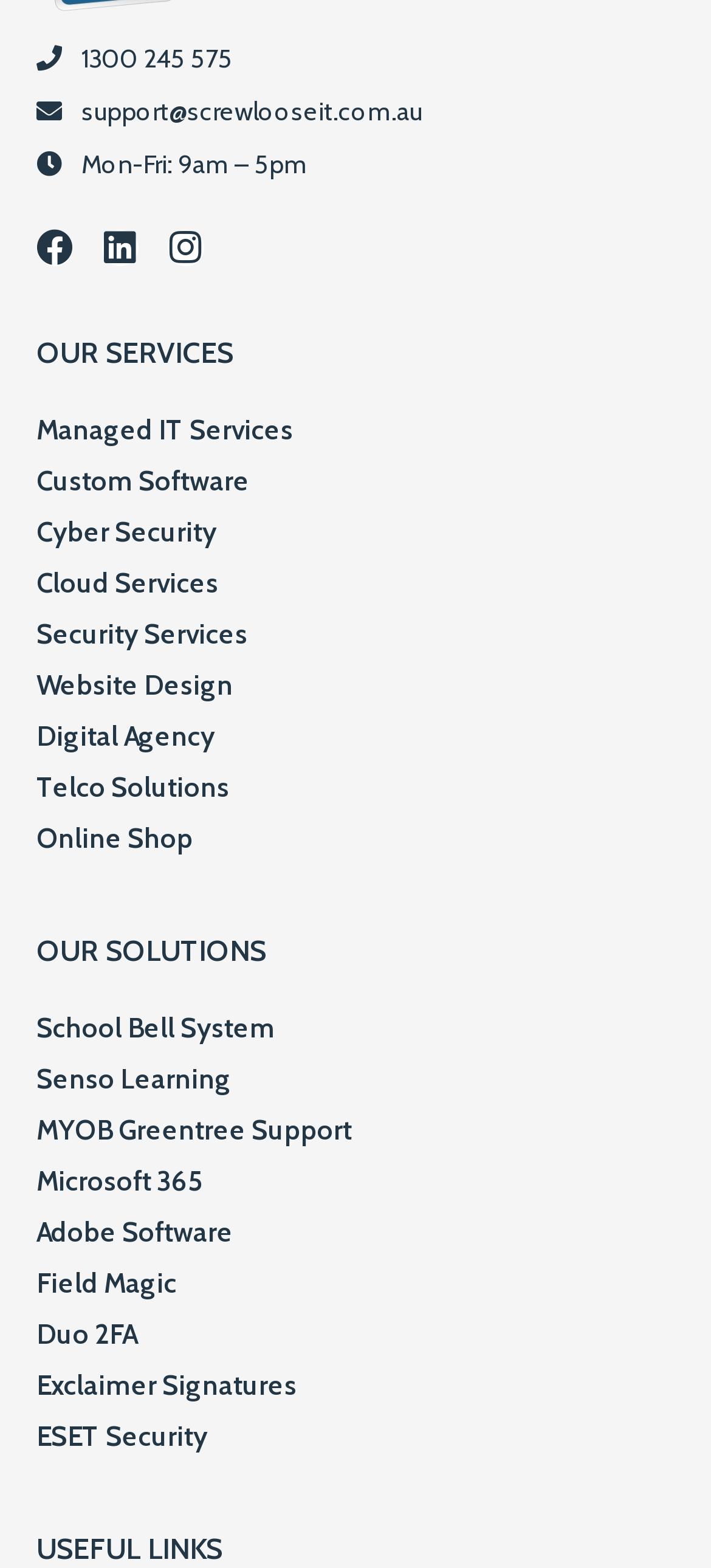Please indicate the bounding box coordinates of the element's region to be clicked to achieve the instruction: "Check out Online Shop". Provide the coordinates as four float numbers between 0 and 1, i.e., [left, top, right, bottom].

[0.051, 0.518, 0.949, 0.551]